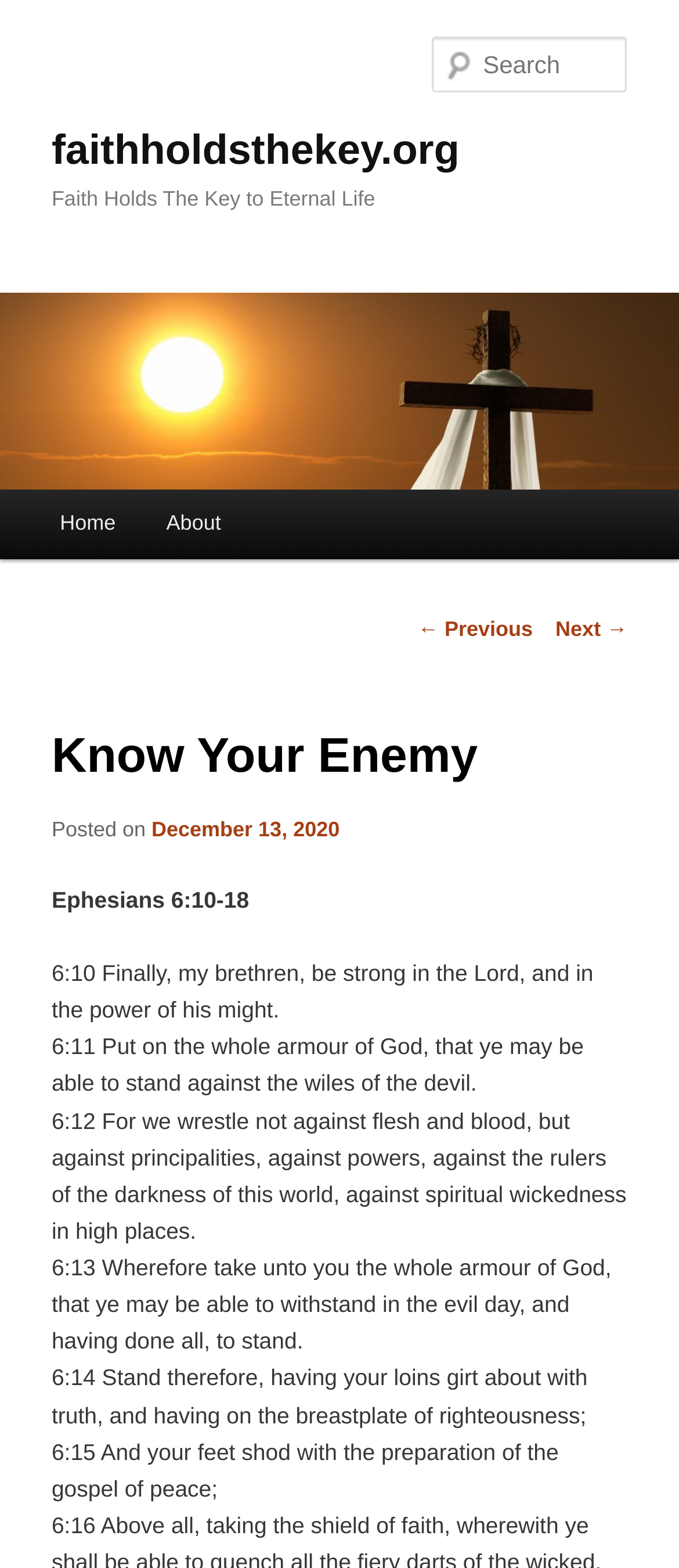Please find the bounding box coordinates of the section that needs to be clicked to achieve this instruction: "Visit about page".

[0.208, 0.312, 0.363, 0.356]